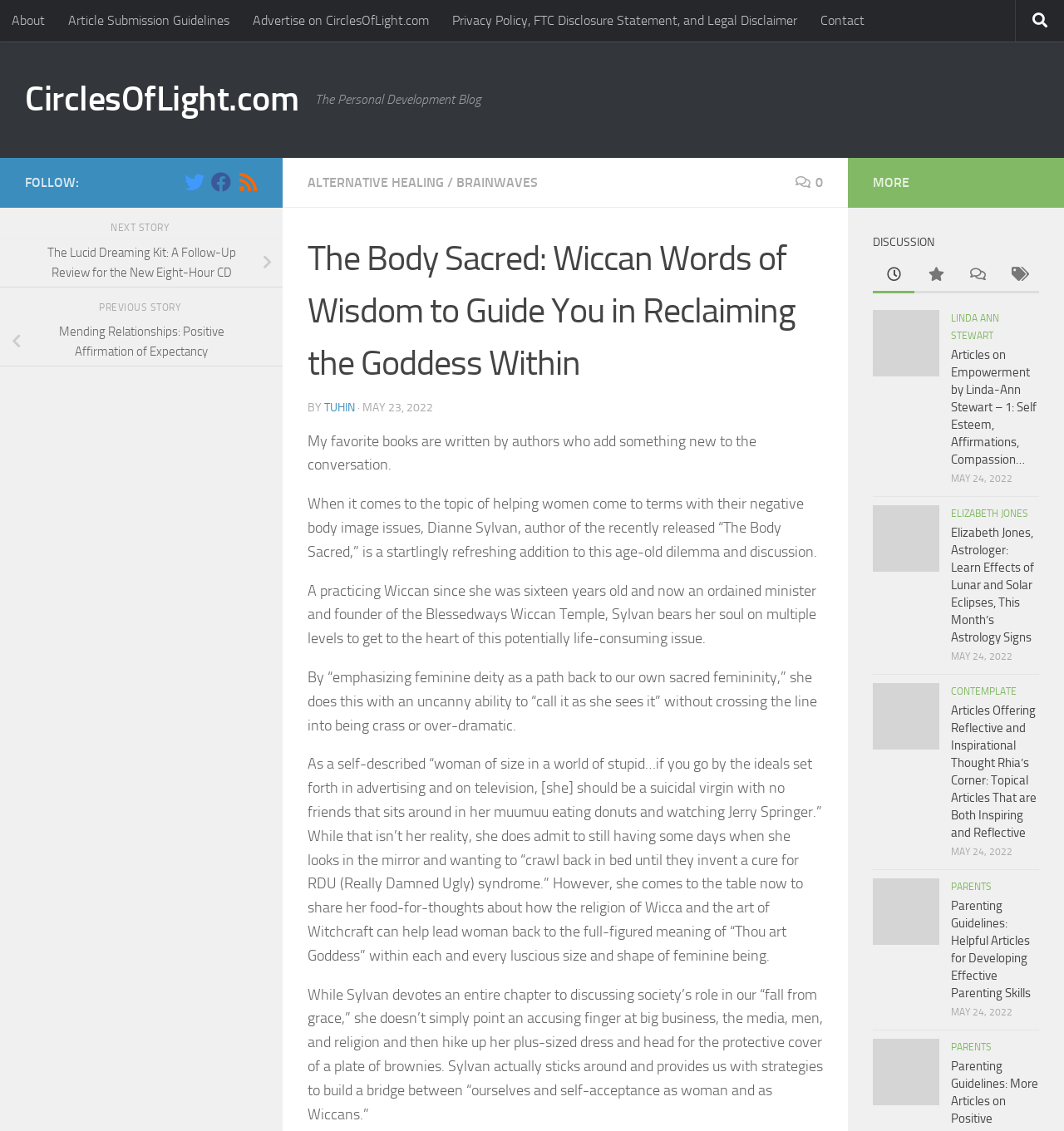Please identify the bounding box coordinates of the element's region that I should click in order to complete the following instruction: "Click on the 'About' link". The bounding box coordinates consist of four float numbers between 0 and 1, i.e., [left, top, right, bottom].

[0.0, 0.0, 0.053, 0.037]